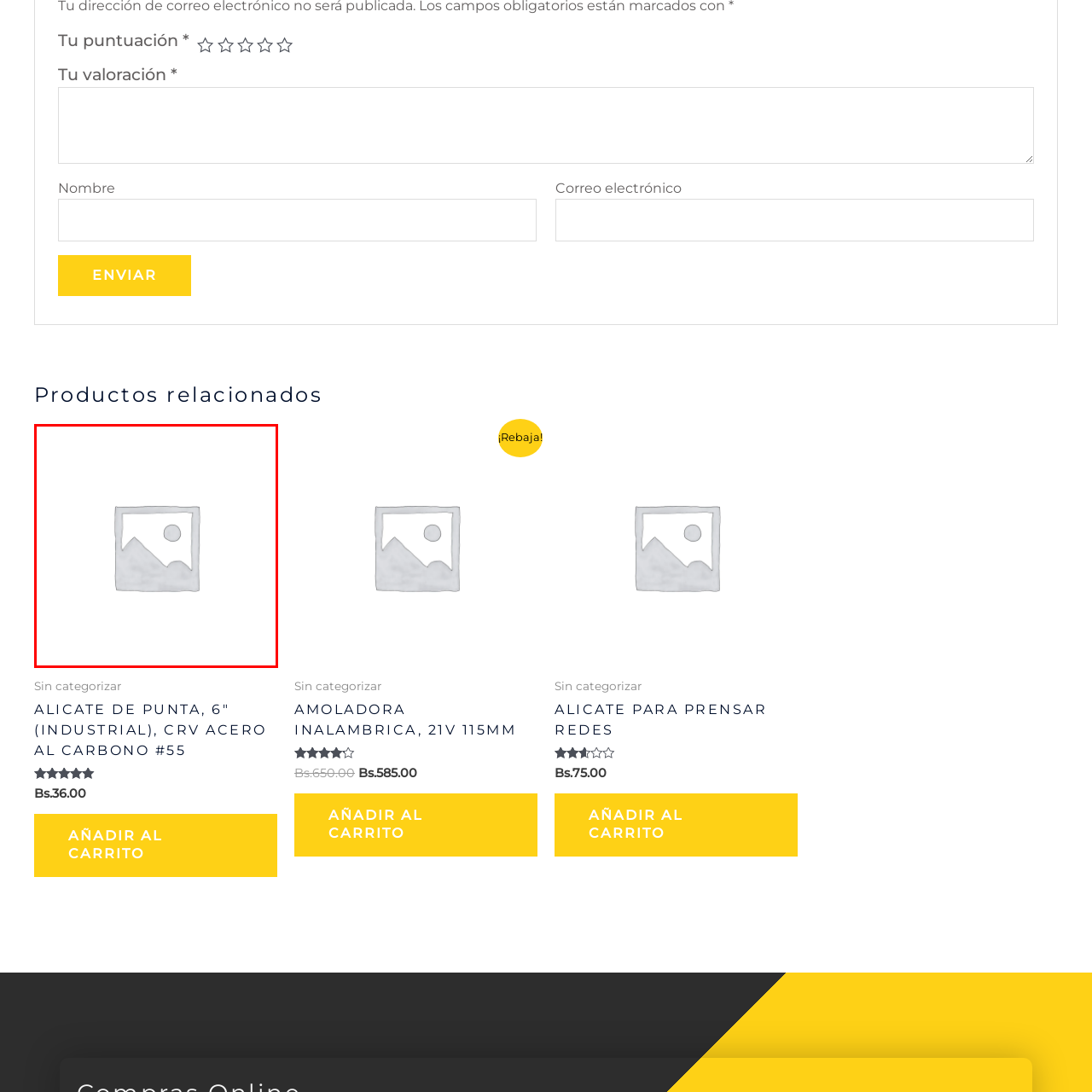What is symbolized by the circle above the triangular mountain?
Observe the image inside the red bounding box and give a concise answer using a single word or phrase.

Scenic view